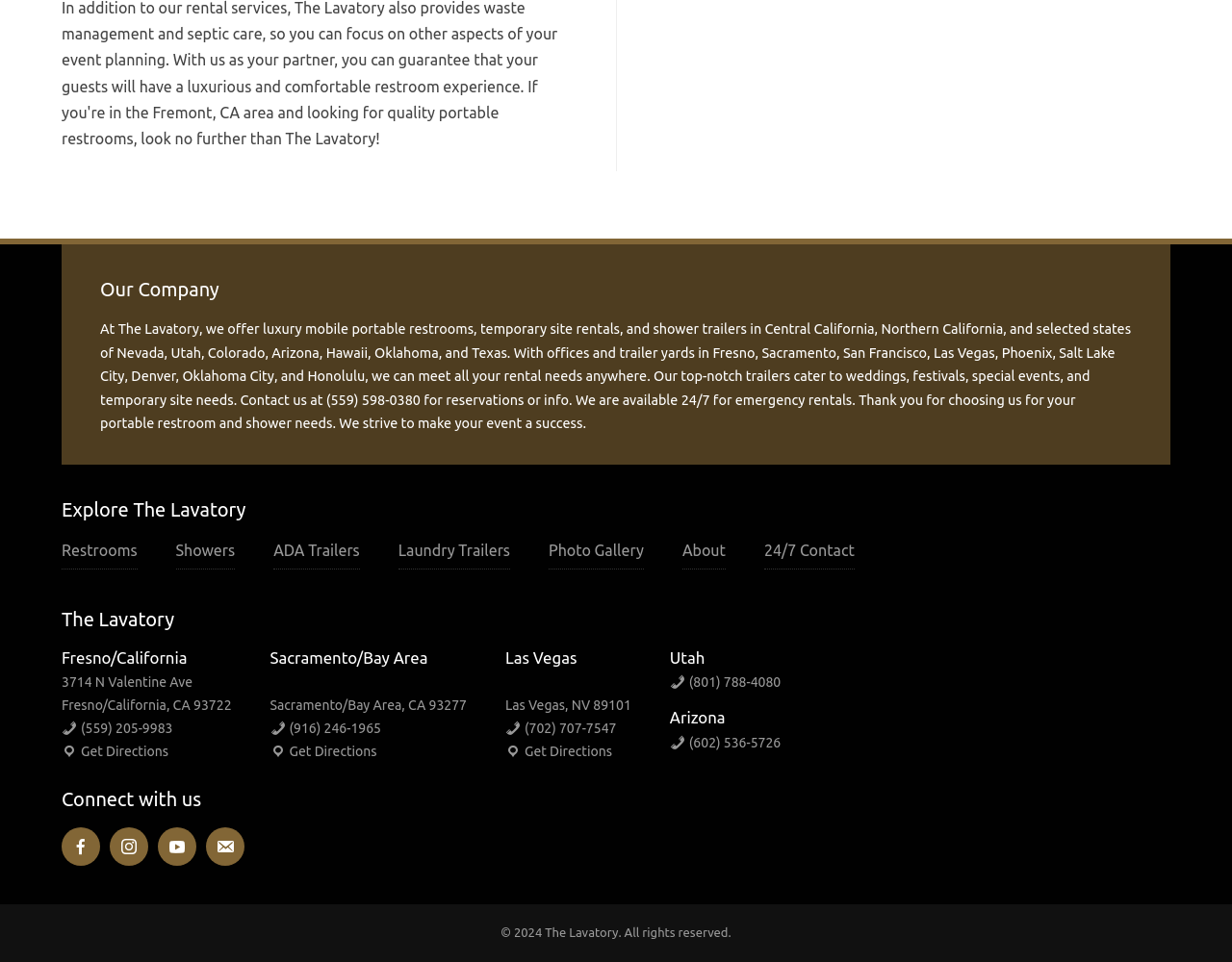Please give a succinct answer using a single word or phrase:
What is the purpose of the company?

Luxury mobile portable restrooms and shower trailers